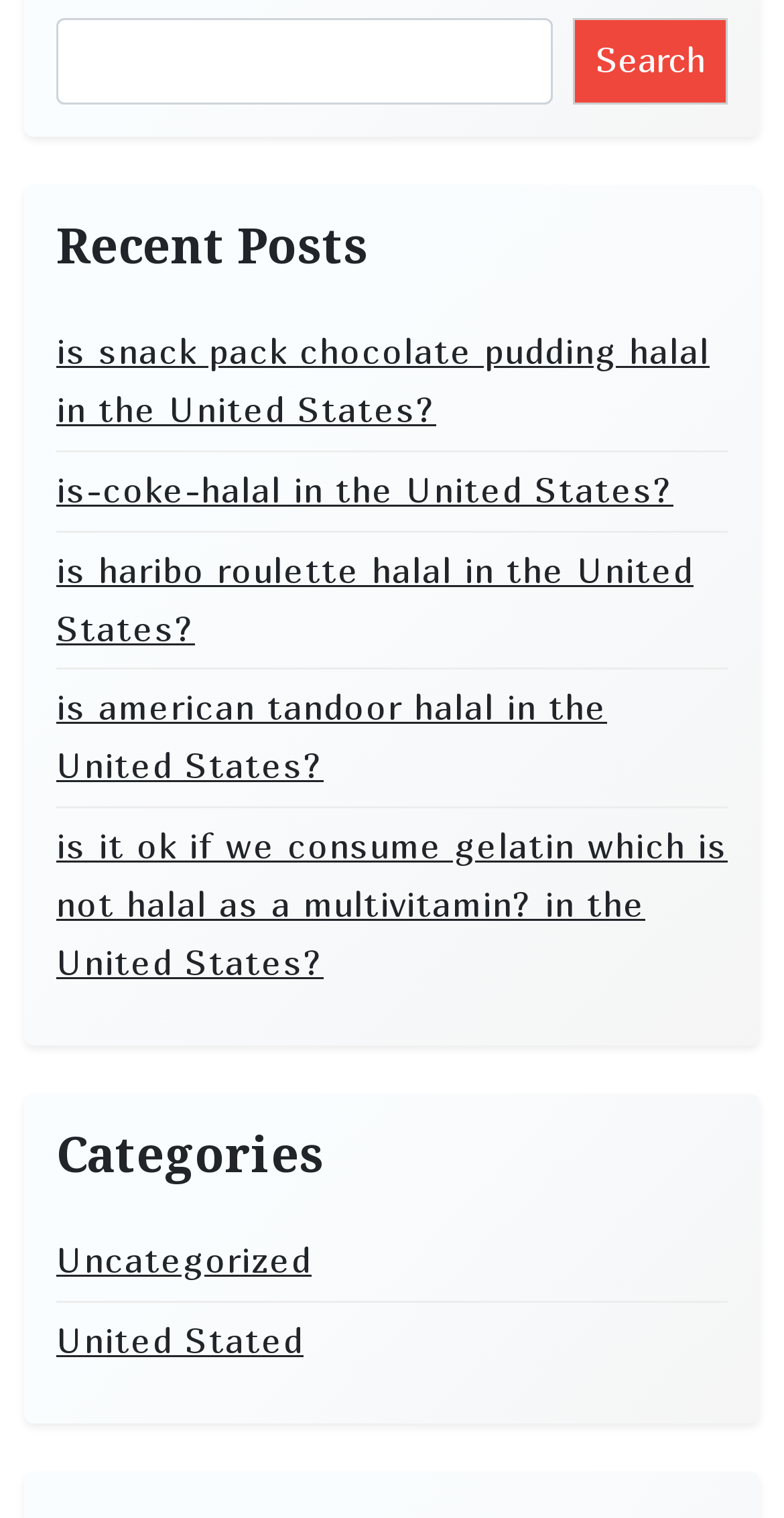Please find the bounding box coordinates of the element's region to be clicked to carry out this instruction: "search for something".

[0.072, 0.011, 0.704, 0.069]